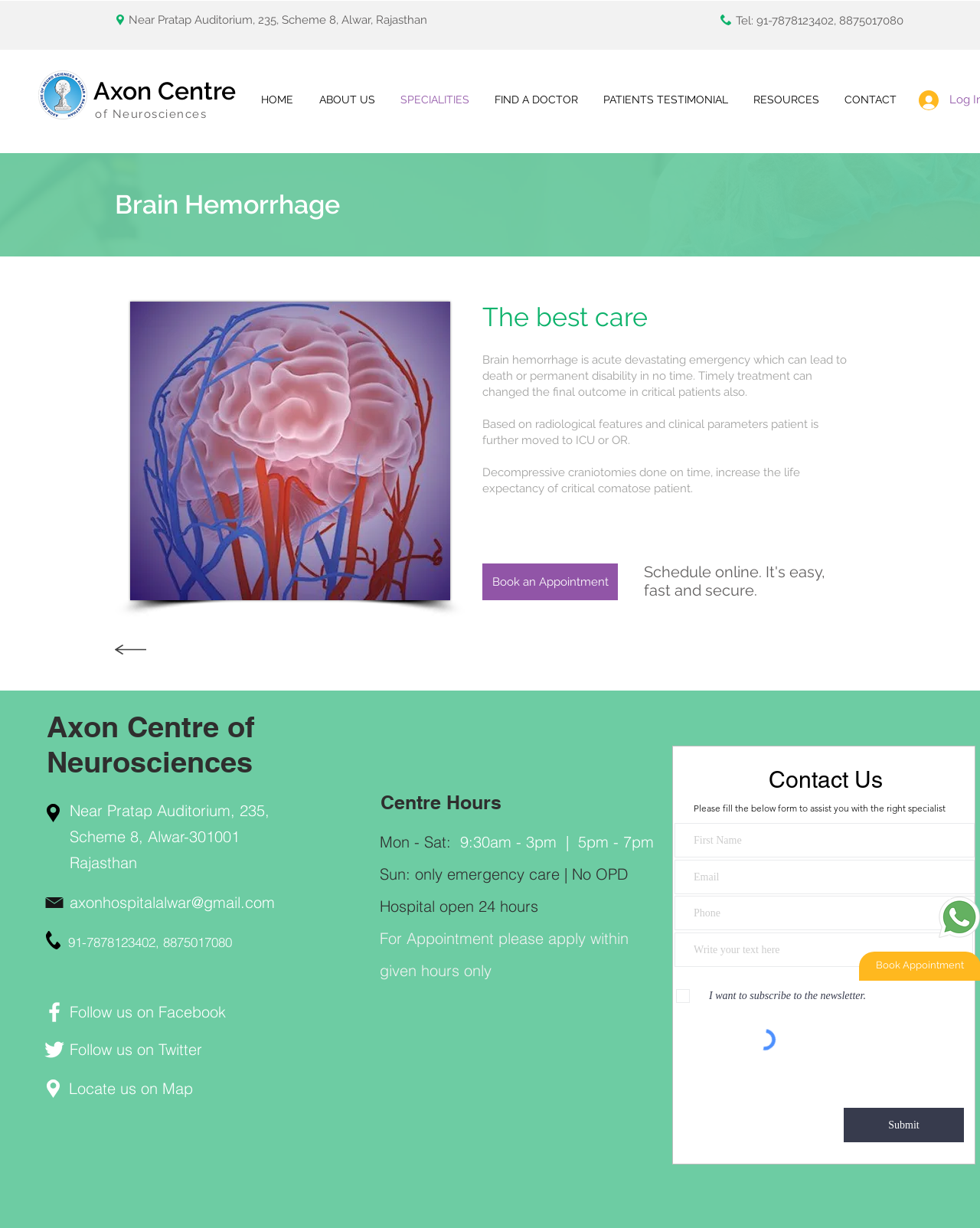Given the description of the UI element: "PATIENTS TESTIMONIAL", predict the bounding box coordinates in the form of [left, top, right, bottom], with each value being a float between 0 and 1.

[0.602, 0.07, 0.755, 0.093]